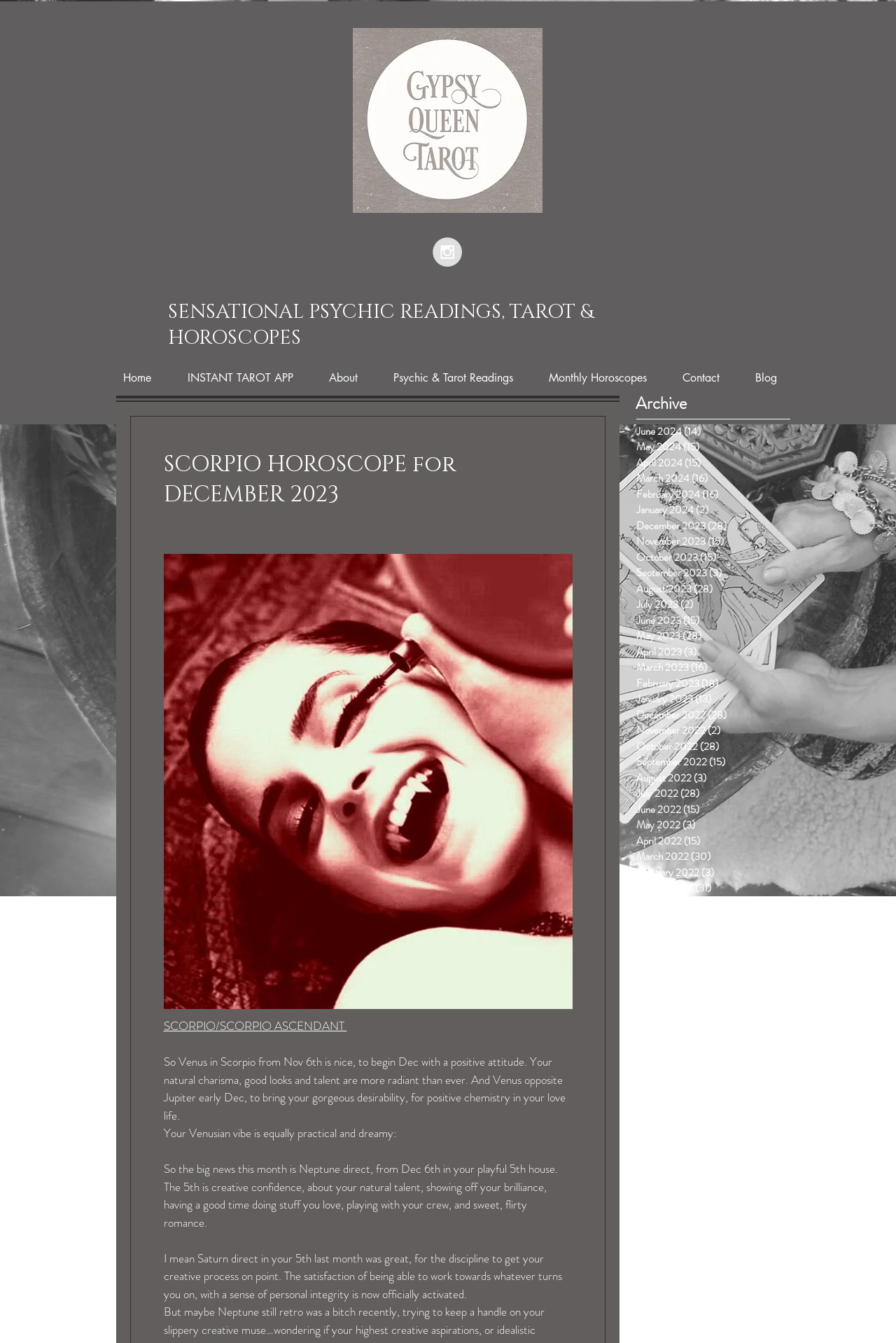Identify the main heading of the webpage and provide its text content.

SENSATIONAL PSYCHIC READINGS, TAROT & HOROSCOPES